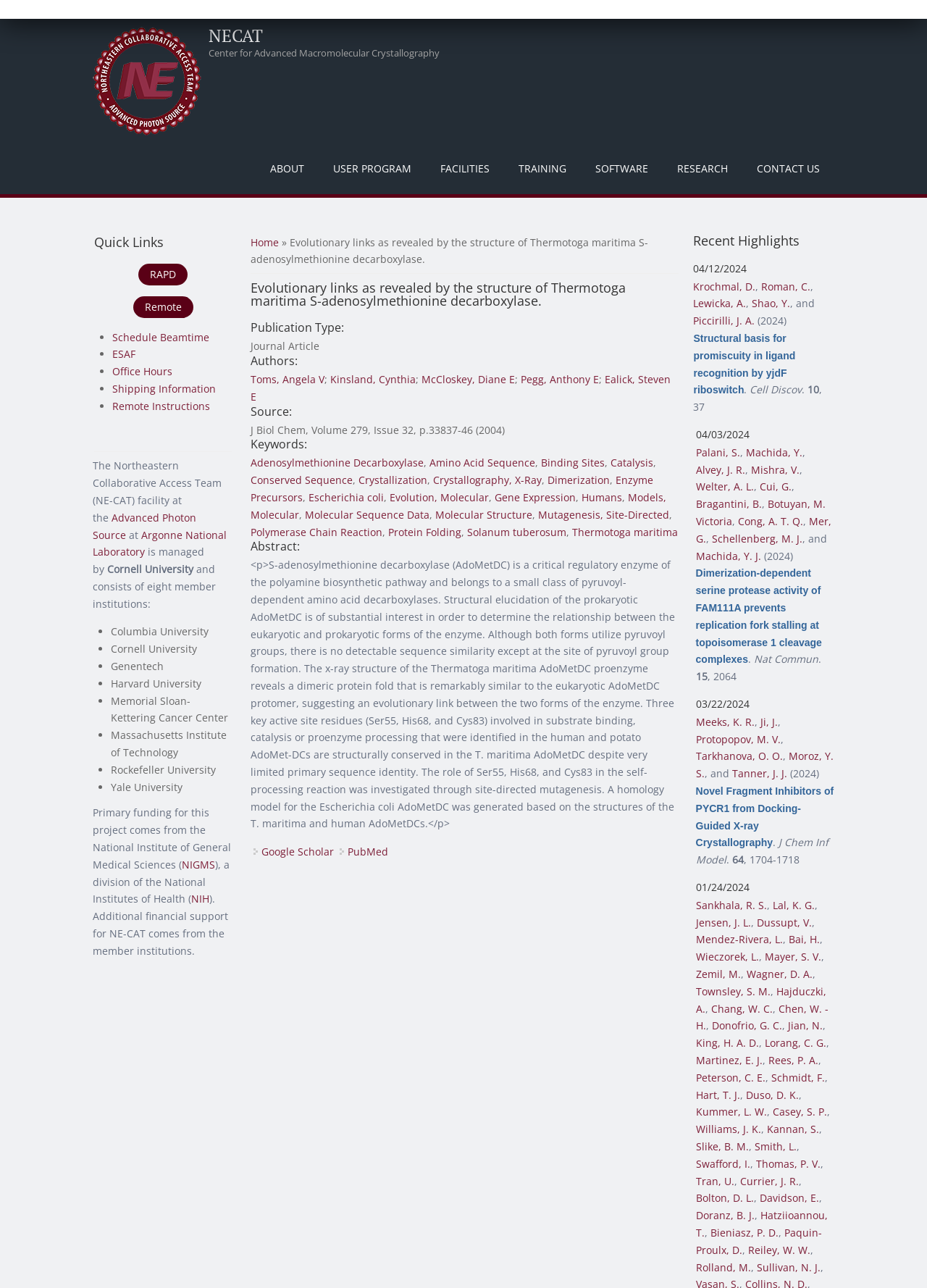Locate the bounding box coordinates of the clickable area to execute the instruction: "Go to the 'CONTACT US' page". Provide the coordinates as four float numbers between 0 and 1, represented as [left, top, right, bottom].

[0.801, 0.111, 0.9, 0.151]